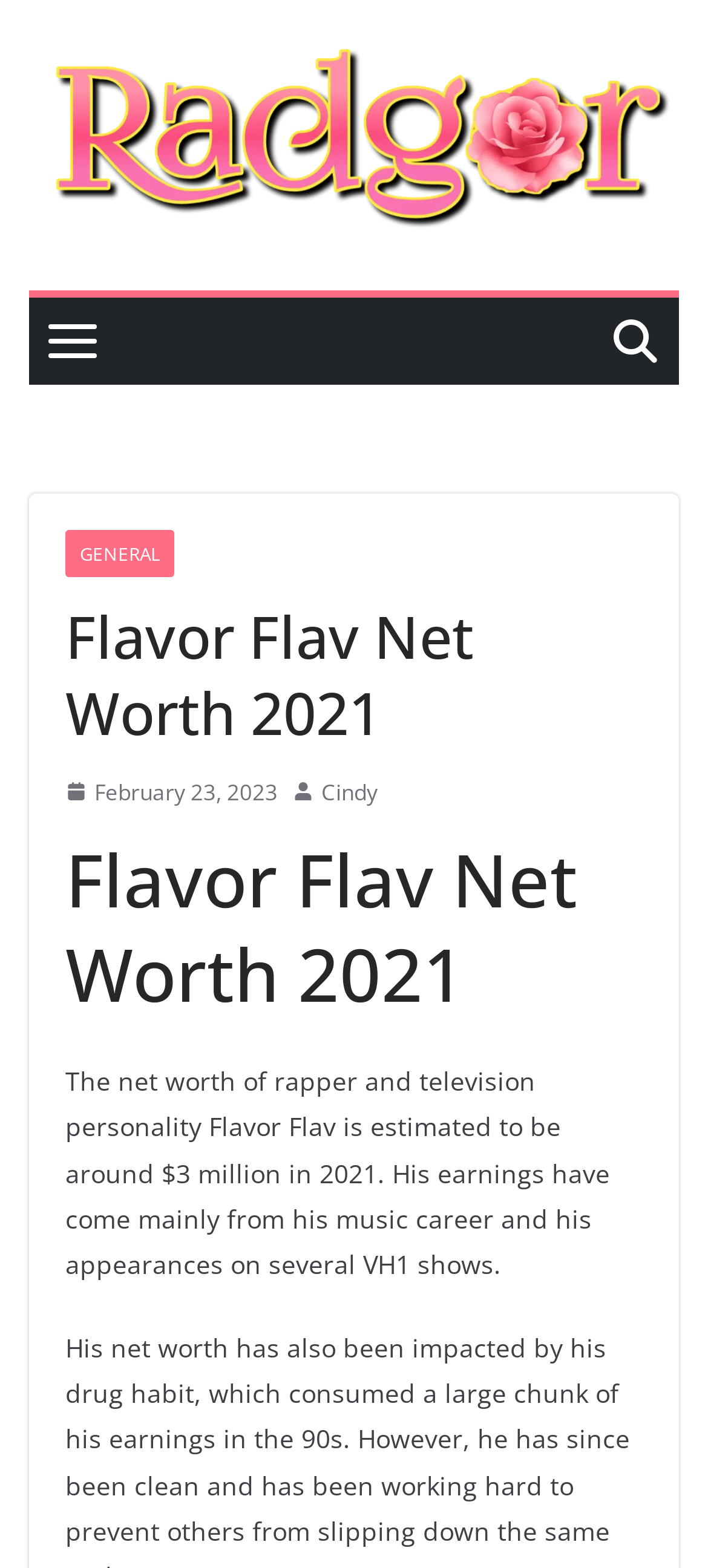Give a one-word or one-phrase response to the question: 
What is the date mentioned on the webpage?

February 23, 2023